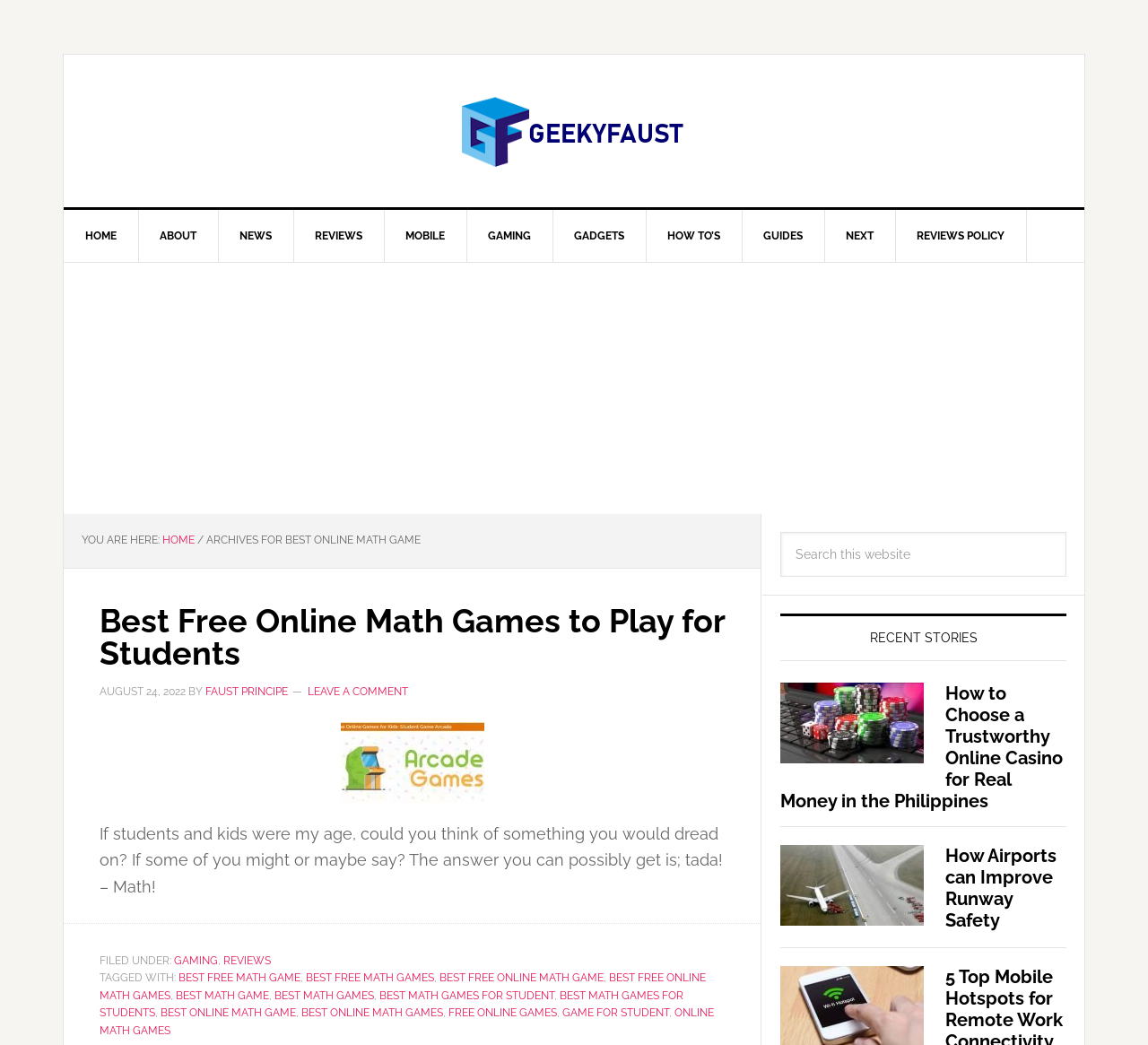Please determine the bounding box coordinates of the element to click in order to execute the following instruction: "Search this website". The coordinates should be four float numbers between 0 and 1, specified as [left, top, right, bottom].

[0.68, 0.509, 0.929, 0.552]